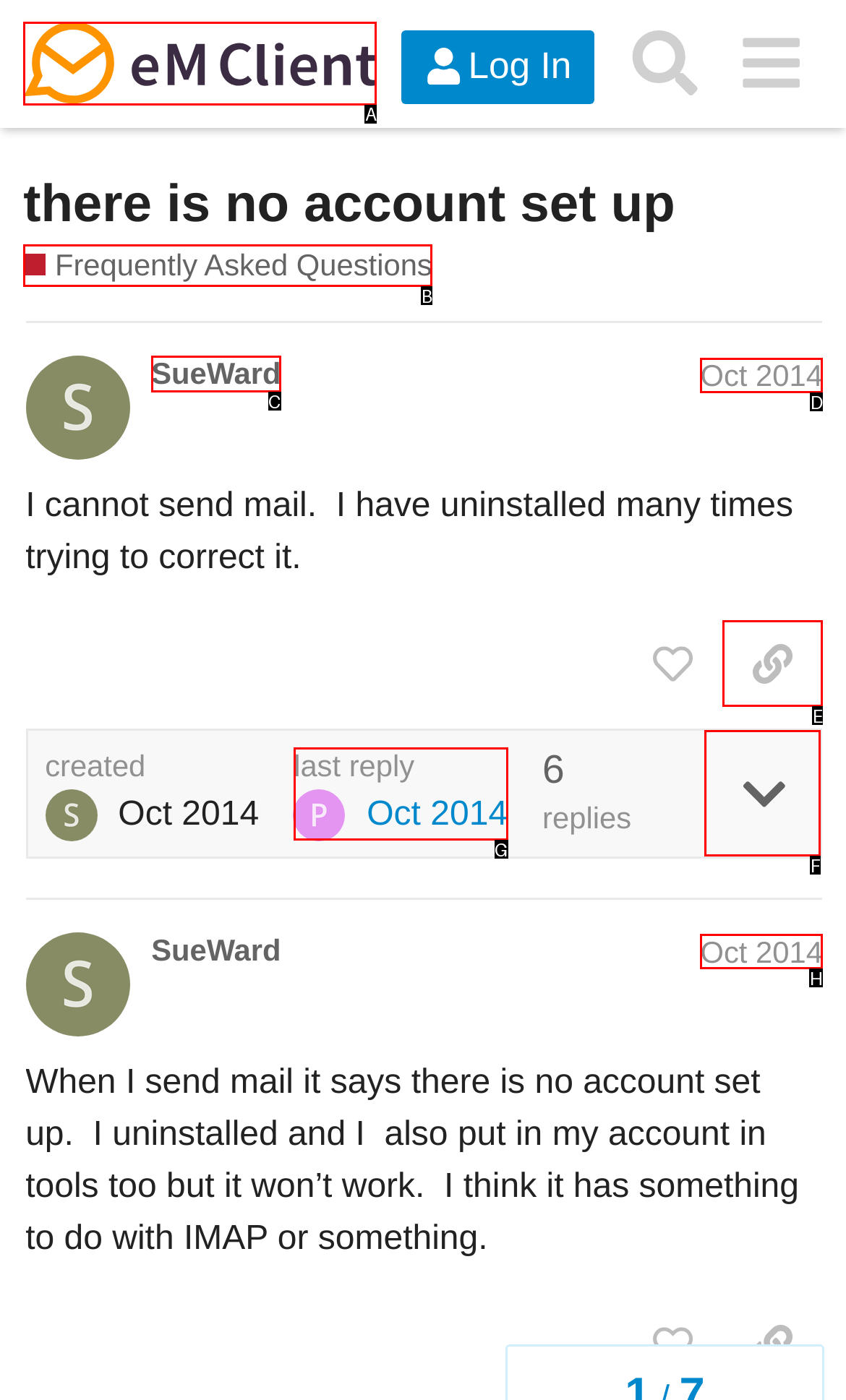Given the element description: ​
Pick the letter of the correct option from the list.

F